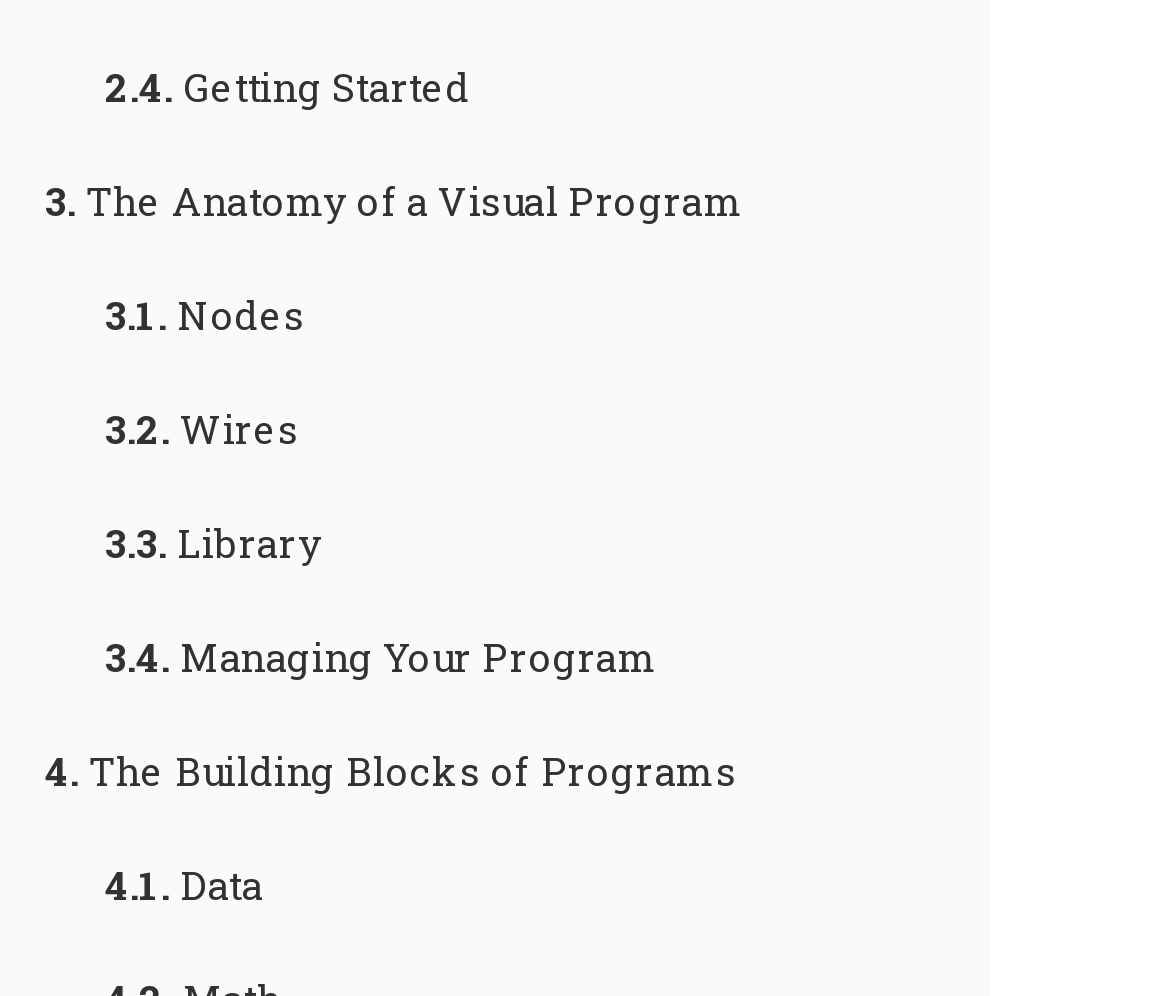Identify the bounding box for the described UI element: "2.4. Getting Started".

[0.051, 0.03, 0.846, 0.145]